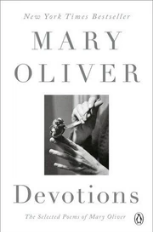List and describe all the prominent features within the image.

The image features the cover of "Devotions" by Mary Oliver, presented as a New York Times Bestseller. The design showcases a striking black-and-white photograph that captures a close-up of a person's hands gently holding an object, symbolizing the deep appreciation for nature and life often reflected in Oliver's poetry. The title "Devotions" is prominently displayed in bold, elegant typography at the bottom, while the author's name, "MARY OLIVER," is prominently featured above, reinforcing the book's esteemed status. This collection celebrates the renowned poet's work, inviting readers into a journey of reflection and connection with the natural world through her carefully curated selections.